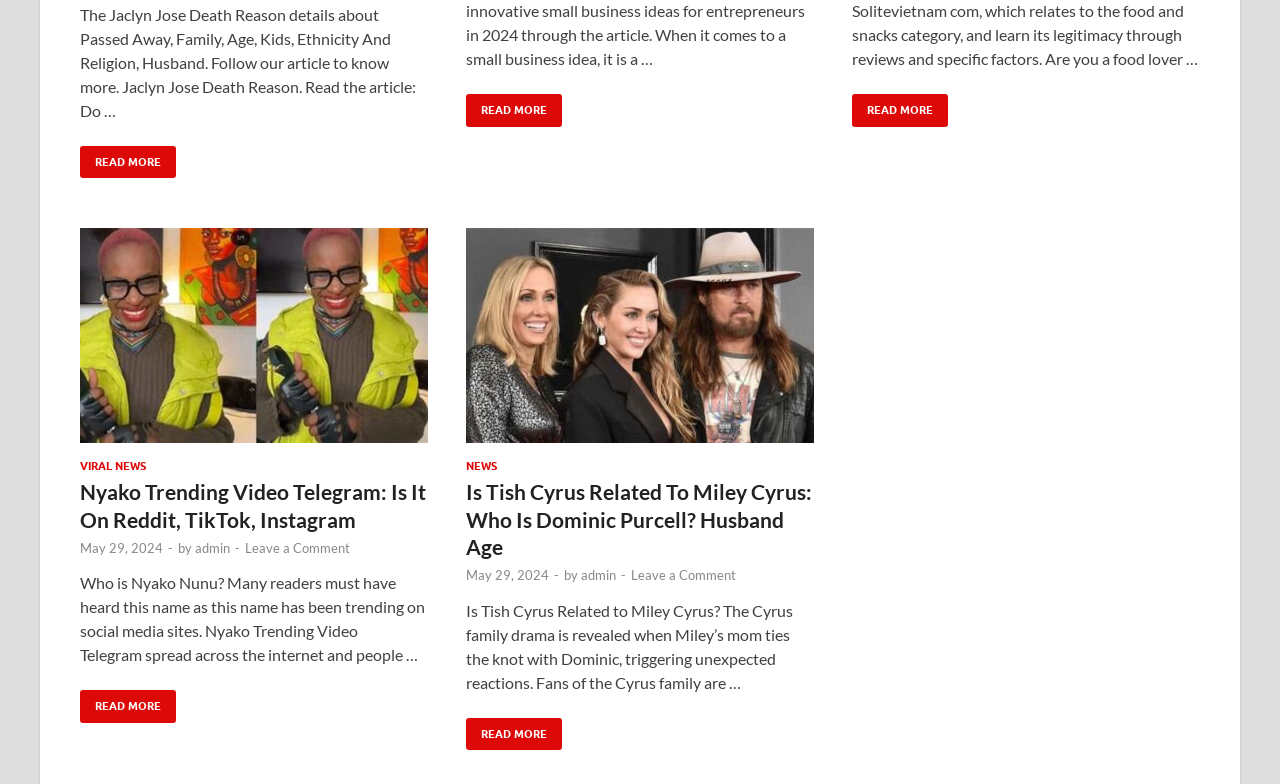Locate the bounding box of the UI element described by: "Viral News" in the given webpage screenshot.

[0.062, 0.586, 0.114, 0.603]